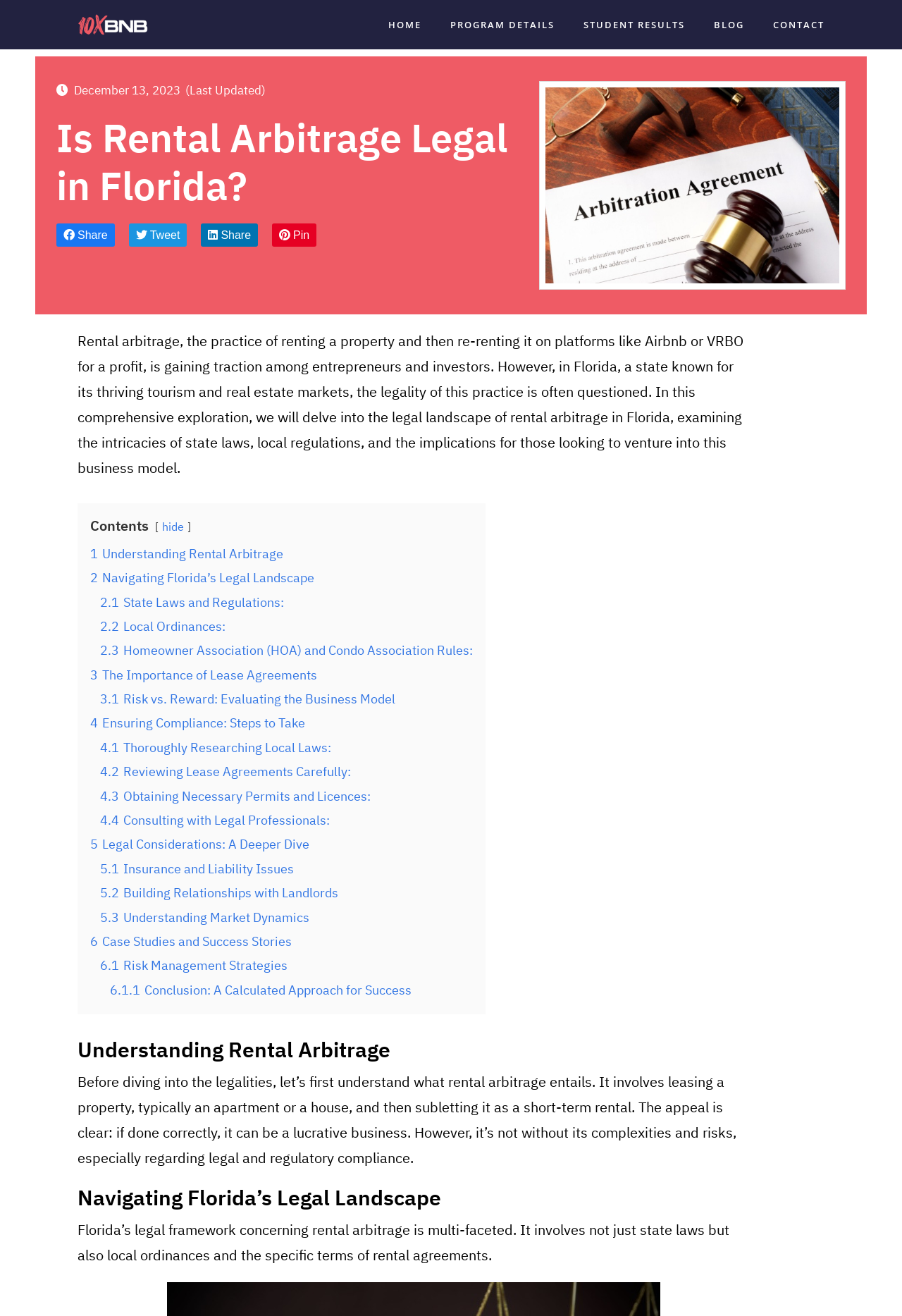What is the main risk associated with rental arbitrage?
Please provide a comprehensive answer based on the details in the screenshot.

The webpage highlights the importance of navigating Florida's legal landscape and ensuring compliance with laws and regulations in rental arbitrage. This implies that the main risk associated with rental arbitrage is legal and regulatory non-compliance, which can lead to legal and financial consequences.